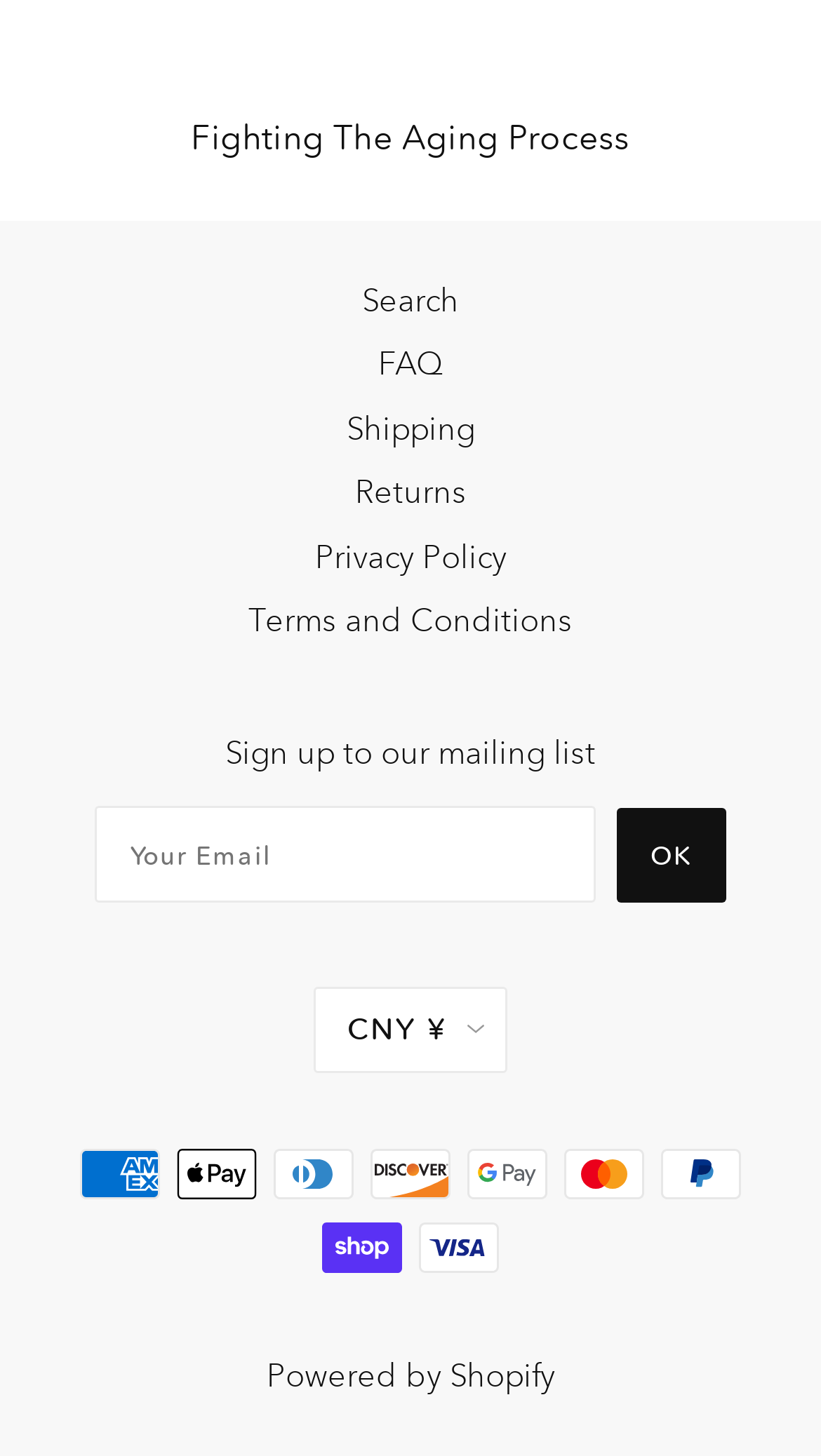What is the purpose of the textbox?
Using the image, answer in one word or phrase.

Enter email